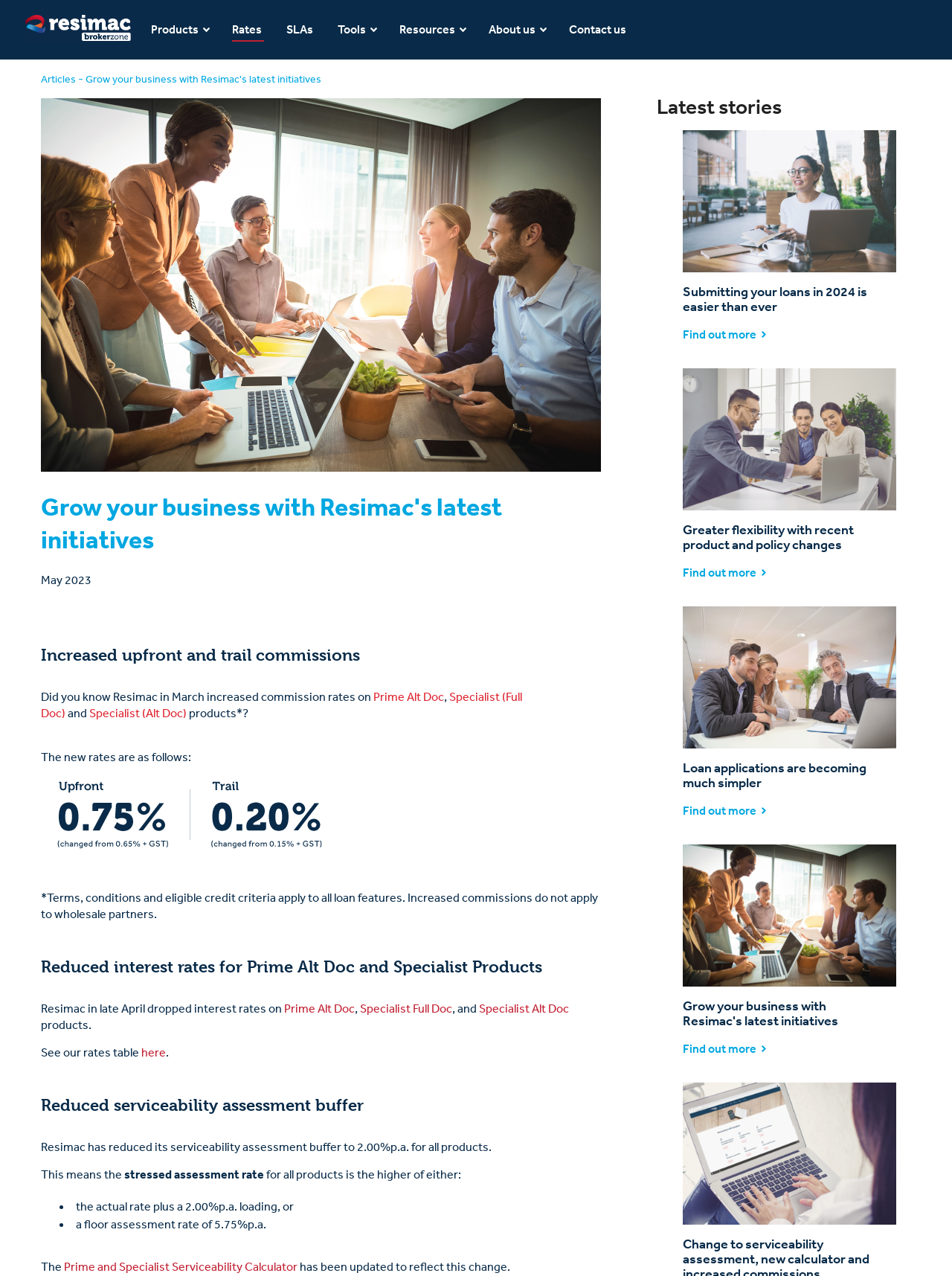What is the topic of the article 'Submitting your loans in 2024 is easier than ever'?
Using the image, answer in one word or phrase.

Loan submission in 2024